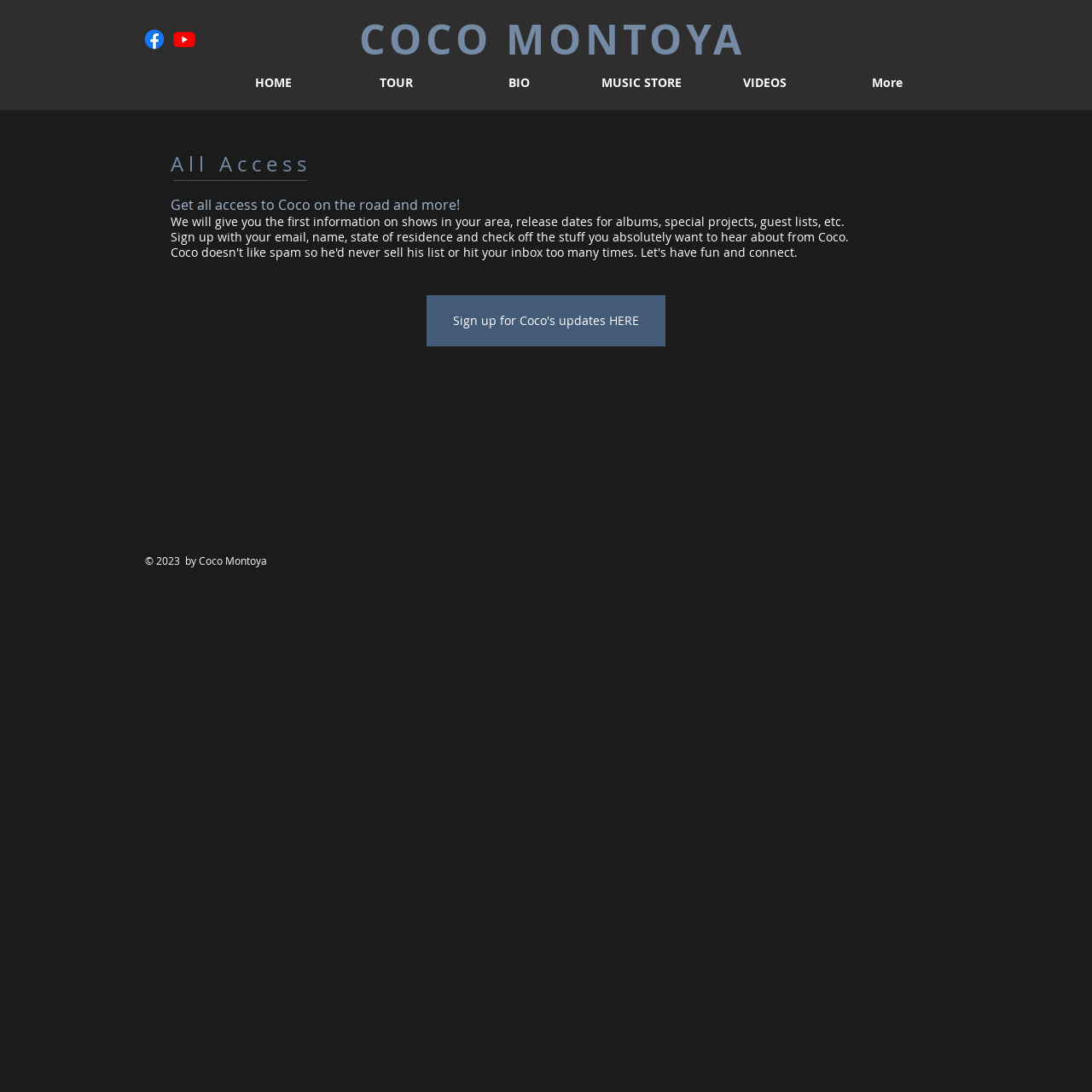What is the name of the person on this website?
Could you answer the question in a detailed manner, providing as much information as possible?

The name 'Coco Montoya' is found in the heading element with the text 'COCO MONTOYA' and also in the copyright information at the bottom of the page.